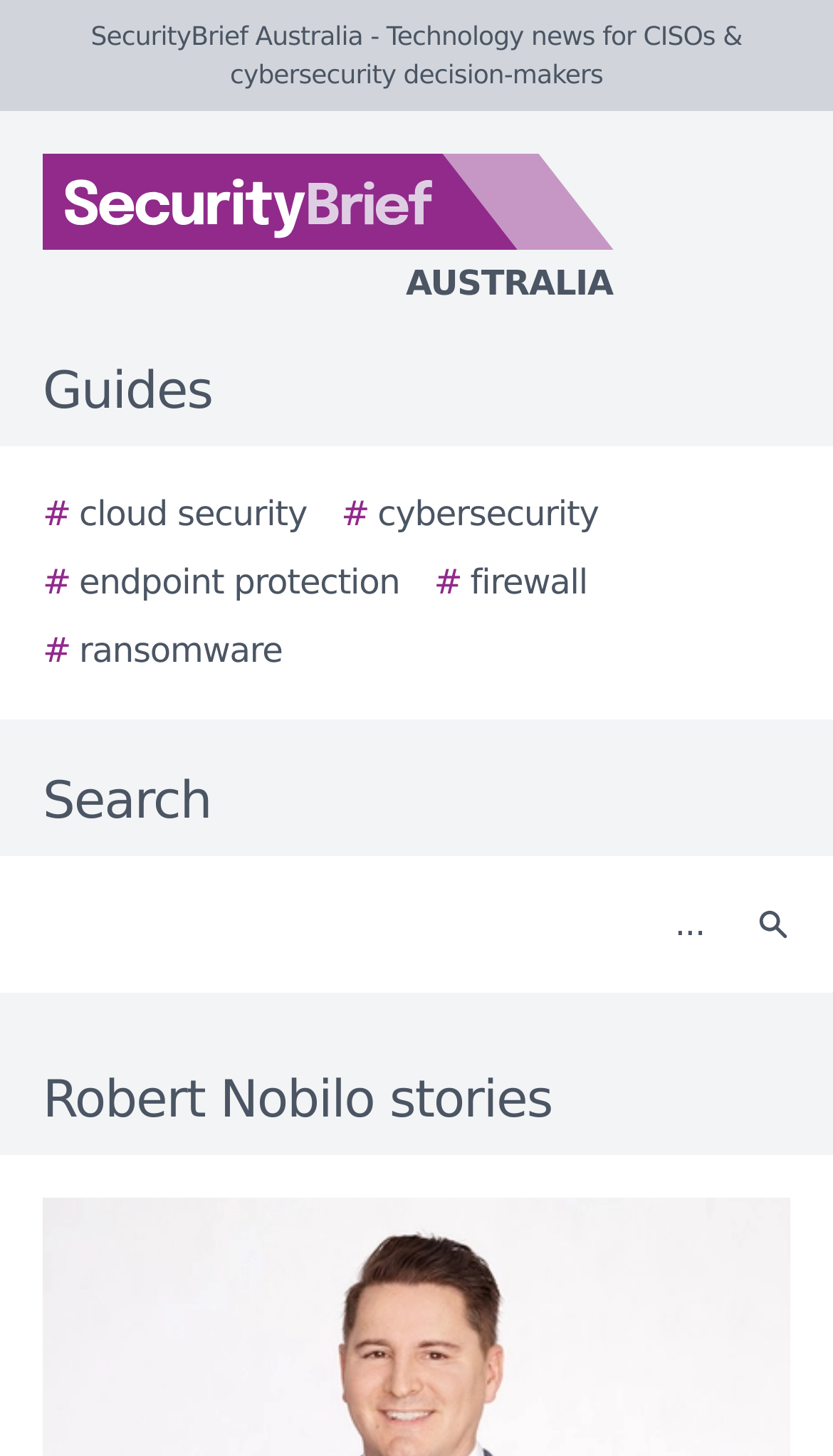Locate the UI element described by # cloud security and provide its bounding box coordinates. Use the format (top-left x, top-left y, bottom-right x, bottom-right y) with all values as floating point numbers between 0 and 1.

[0.051, 0.336, 0.369, 0.371]